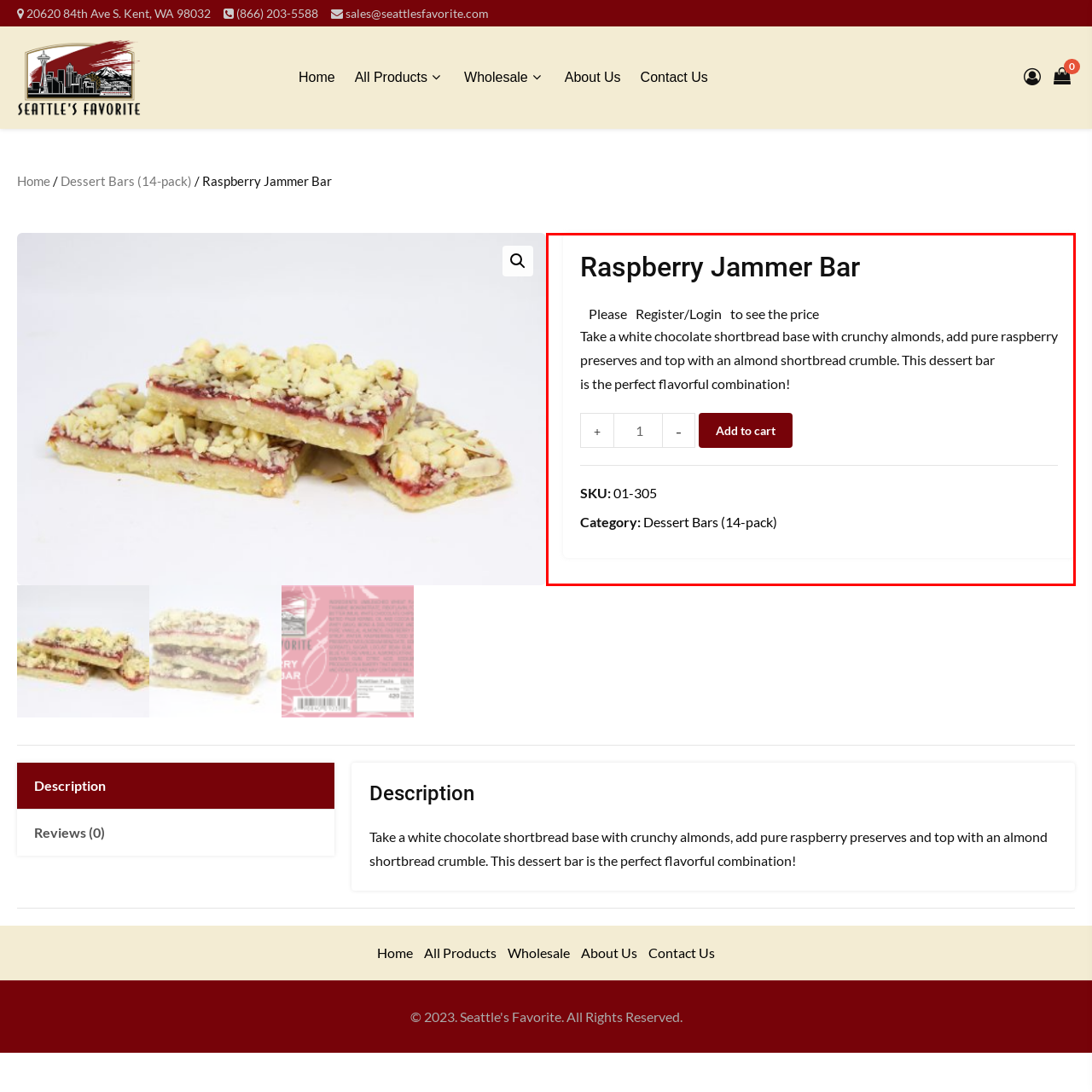Detail the contents of the image within the red outline in an elaborate manner.

The image showcases a delightful dessert product called the "Raspberry Jammer Bar," featured prominently on the webpage for Seattle’s Favorite. This enticing dessert bar is described with a rich, white chocolate shortbread base complemented by crunchy almonds. It's further enhanced with pure raspberry preserves and finished with a delicious almond shortbread crumble, promising a perfect blend of flavors.

Visitors are prompted to register or log in to see the price of this tempting treat. Below the description, users will find interactive buttons to adjust quantity and an "Add to cart" option, making online shopping easy and convenient. The item is categorized as part of the Dessert Bars collection, specifically available in a 14-pack, with SKU information provided for convenient reference.